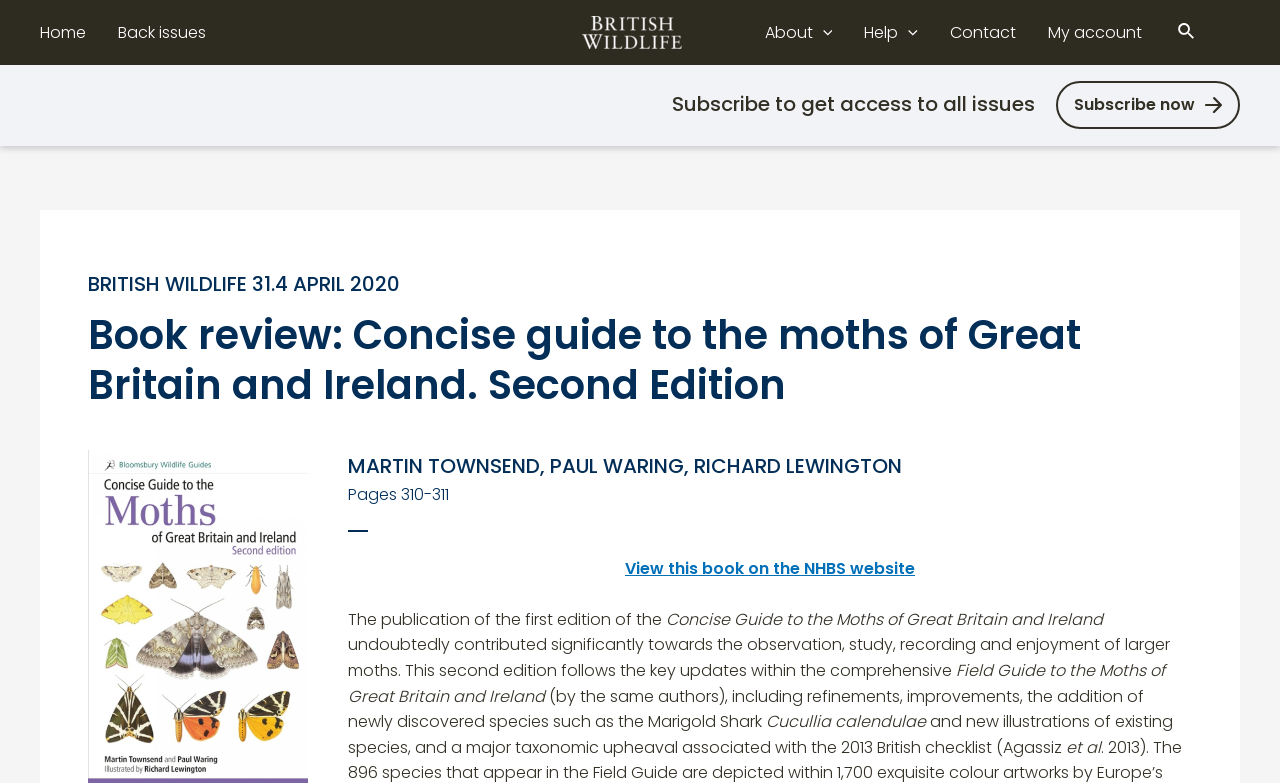Find the bounding box coordinates for the HTML element described as: "Icon-twitter-x". The coordinates should consist of four float values between 0 and 1, i.e., [left, top, right, bottom].

None